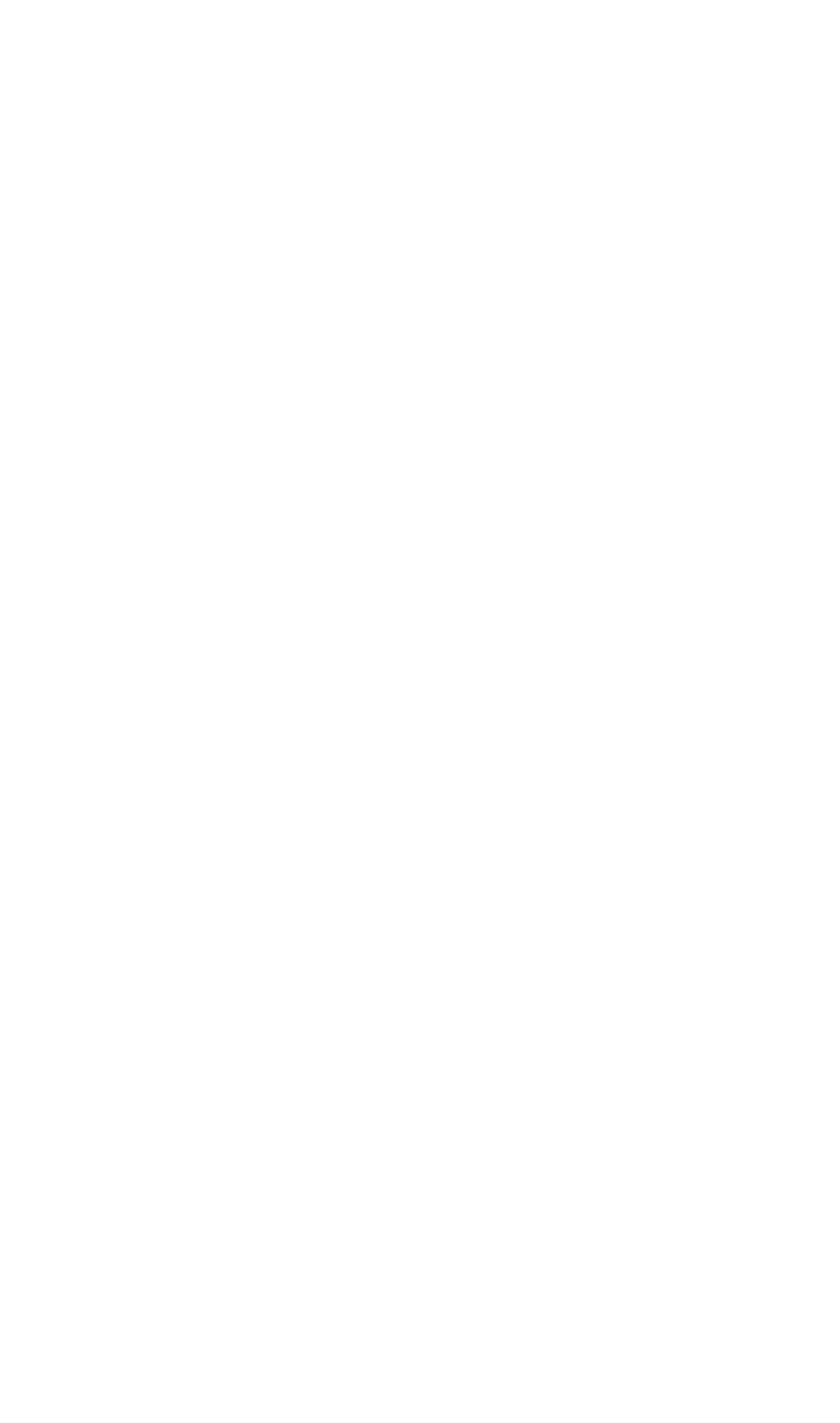Locate the bounding box coordinates of the element's region that should be clicked to carry out the following instruction: "Learn about the editorial vision". The coordinates need to be four float numbers between 0 and 1, i.e., [left, top, right, bottom].

[0.356, 0.888, 0.571, 0.918]